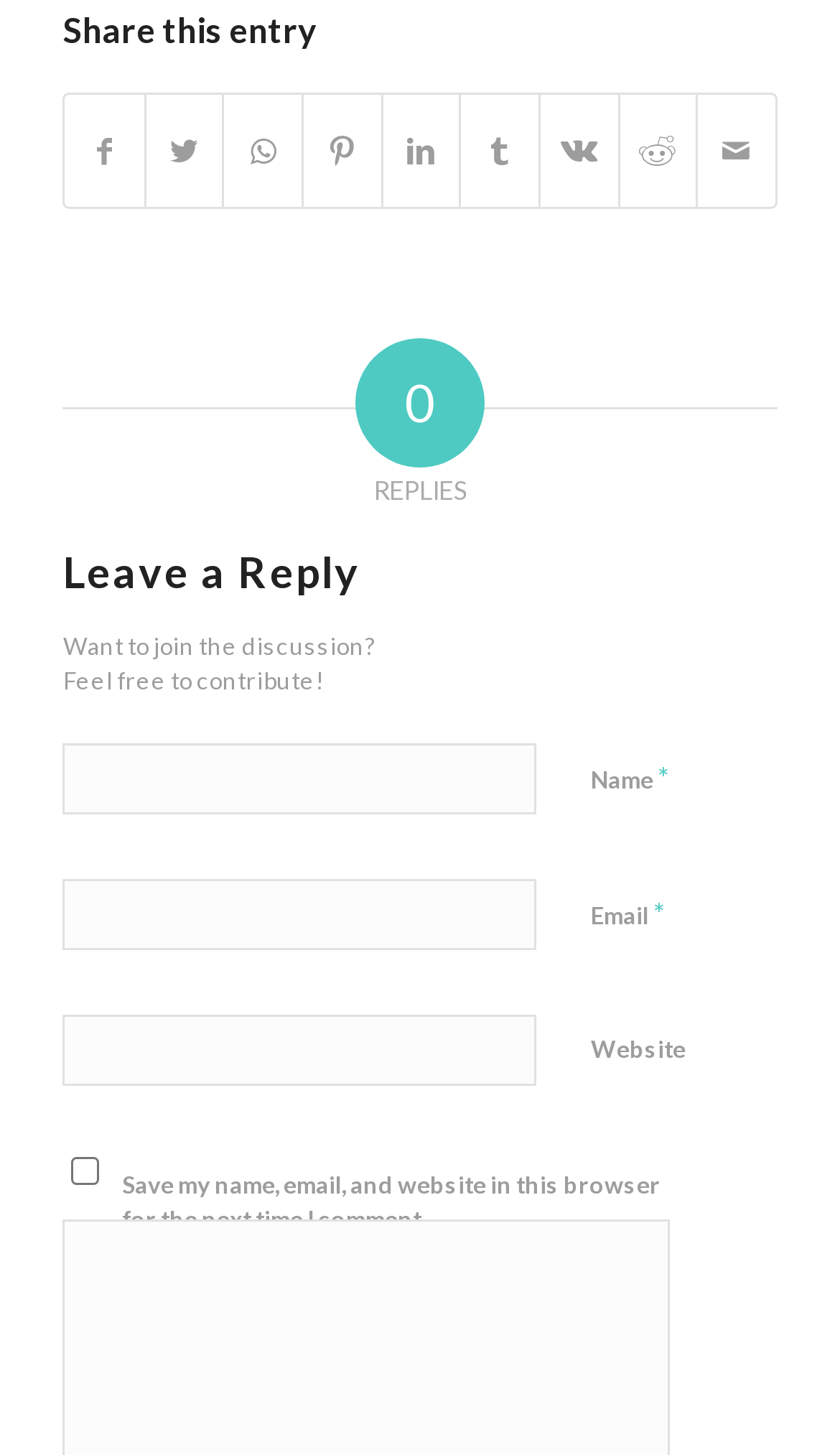With reference to the screenshot, provide a detailed response to the question below:
How many input fields are there to leave a reply?

I counted the number of input fields under the 'Leave a Reply' heading, which includes 'Name', 'Email', and 'Website'.